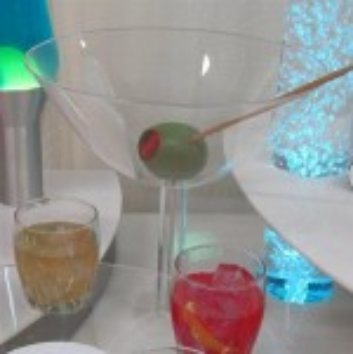How many glasses are in the foreground?
Using the details from the image, give an elaborate explanation to answer the question.

The caption describes a large martini glass and two smaller glasses surrounding it, which are filled with different beverages, thus we can count a total of three glasses in the foreground.